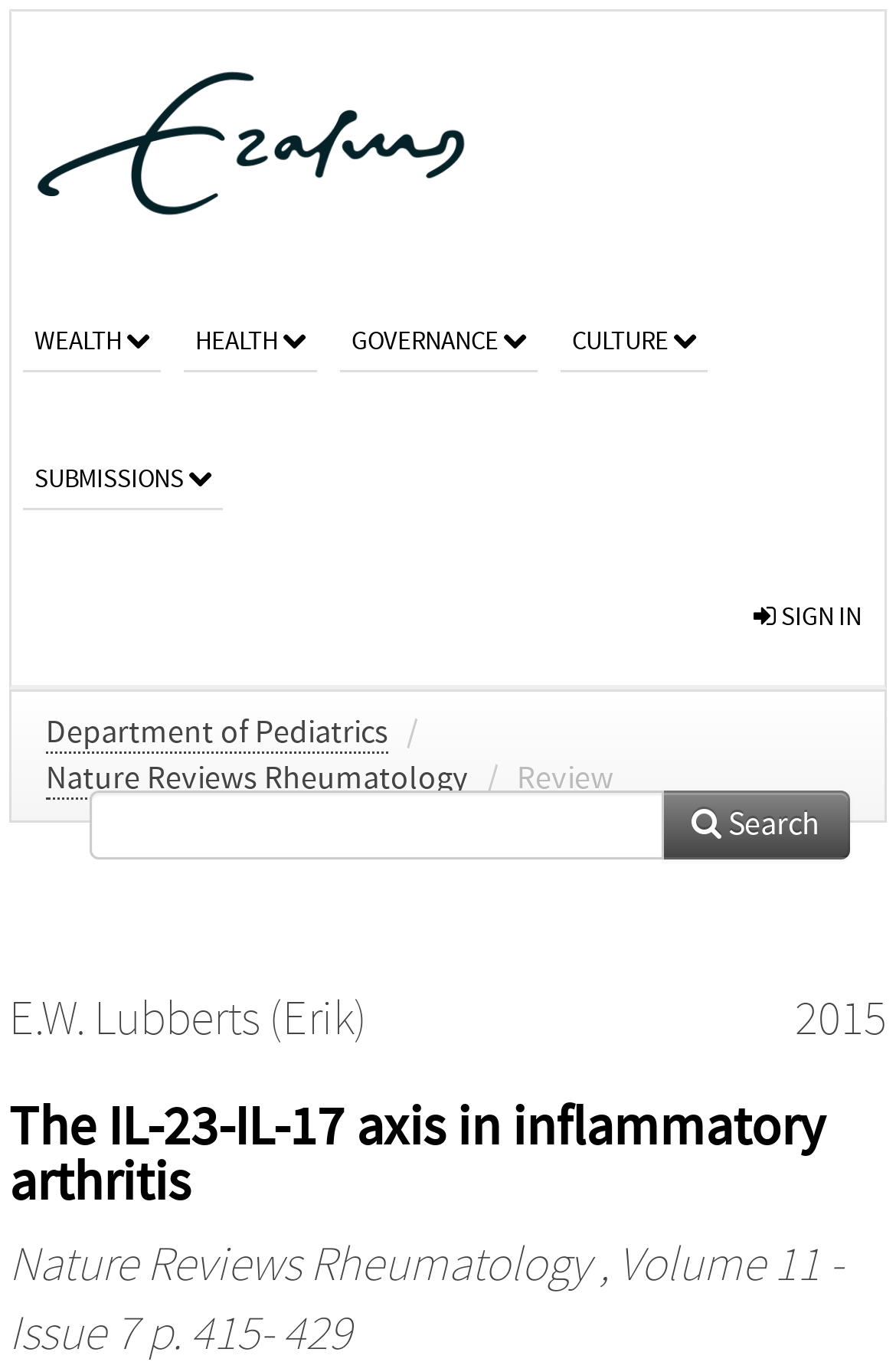What are the main categories on this webpage?
Provide an in-depth and detailed explanation in response to the question.

I found these categories by looking at the links on the top of the webpage, which are separated by a small gap. These links have icons and text that indicate they are main categories.